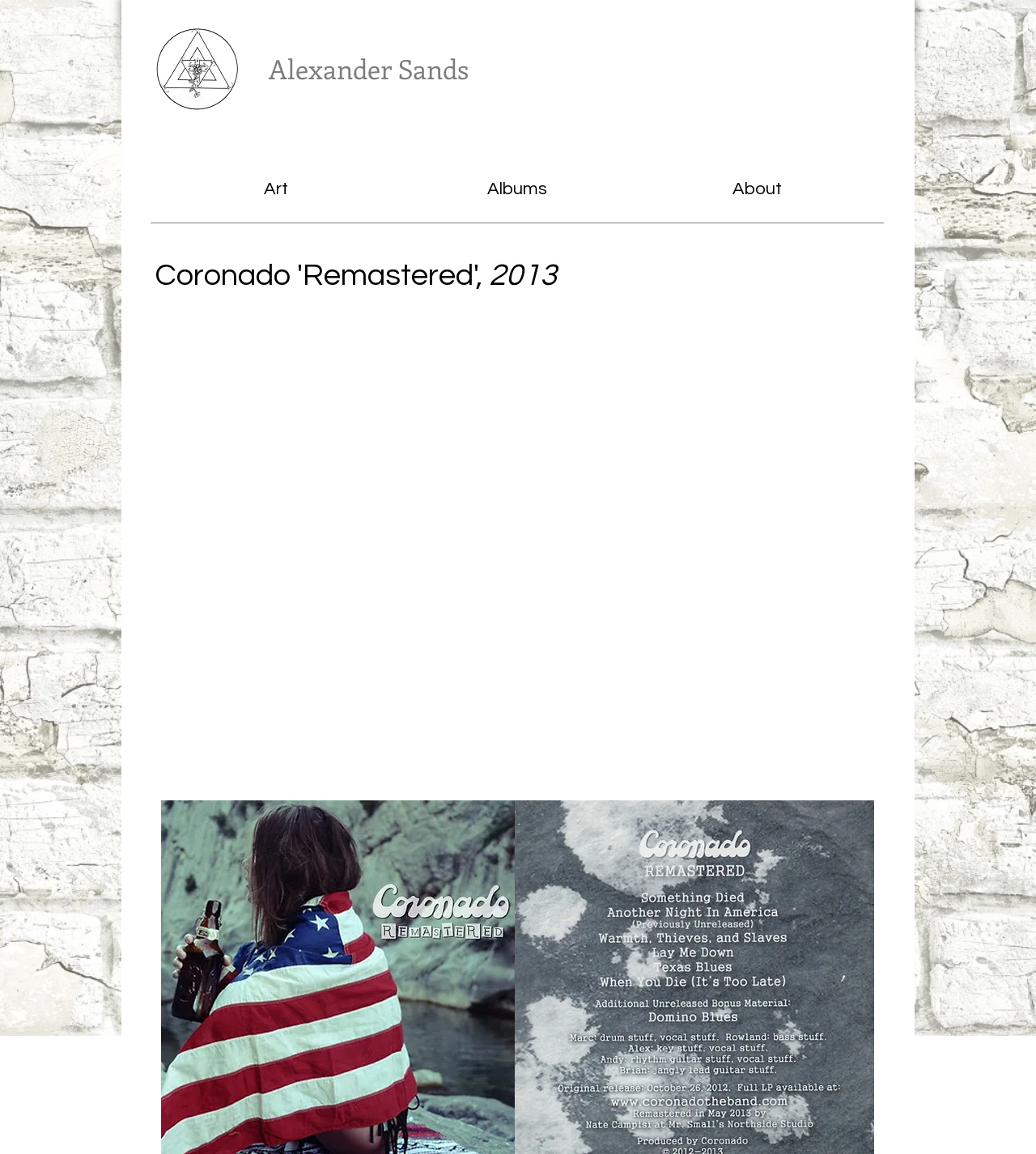How many navigation links are there?
Answer the question with a single word or phrase by looking at the picture.

3